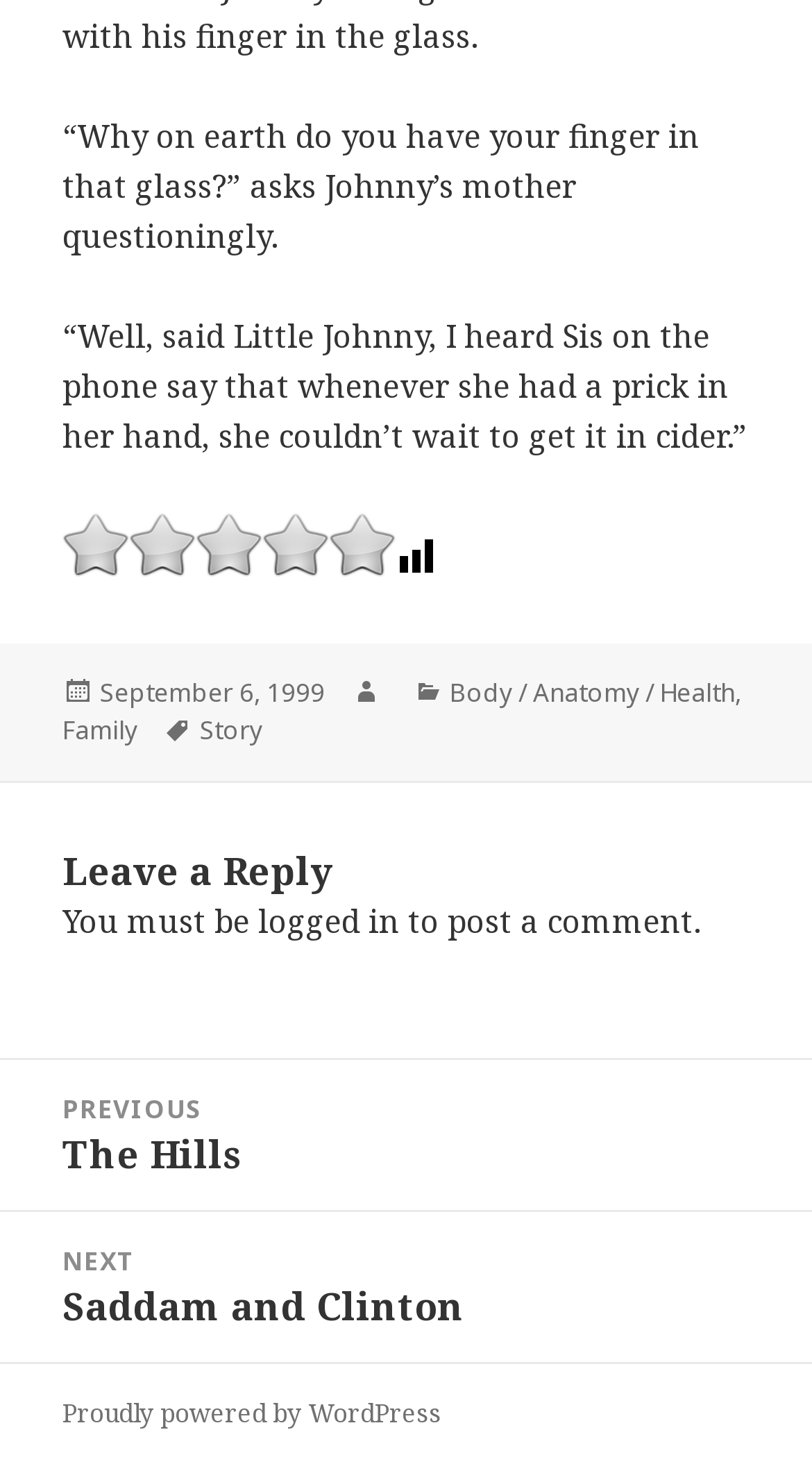Find the bounding box coordinates for the UI element whose description is: "Family". The coordinates should be four float numbers between 0 and 1, in the format [left, top, right, bottom].

[0.077, 0.486, 0.169, 0.512]